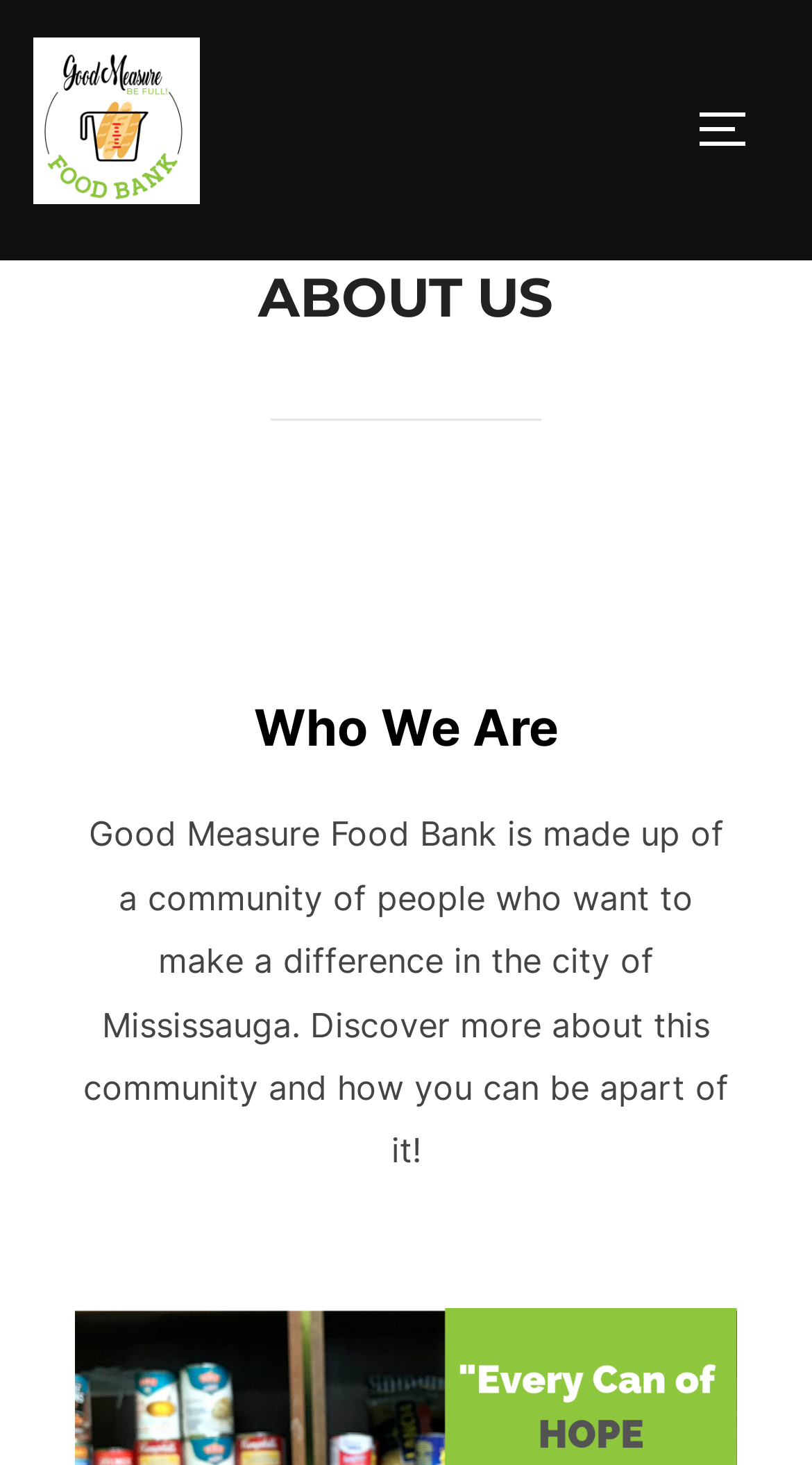Offer a detailed explanation of the webpage layout and contents.

The webpage is about "About Us" and "STORIES" with a prominent link and image at the top left corner, both labeled as "STORIES". 

On the top right corner, there is a button to toggle the sidebar and navigation. Below this button, there is a header section that spans the entire width of the page. Within this header, the main heading "ABOUT US" is displayed prominently. 

Further down the page, there is a subheading "Who We Are" positioned slightly to the right of the center. Below this subheading, a paragraph of text describes Good Measure Food Bank, a community of people making a difference in Mississauga, and invites readers to learn more about the community and how to get involved.